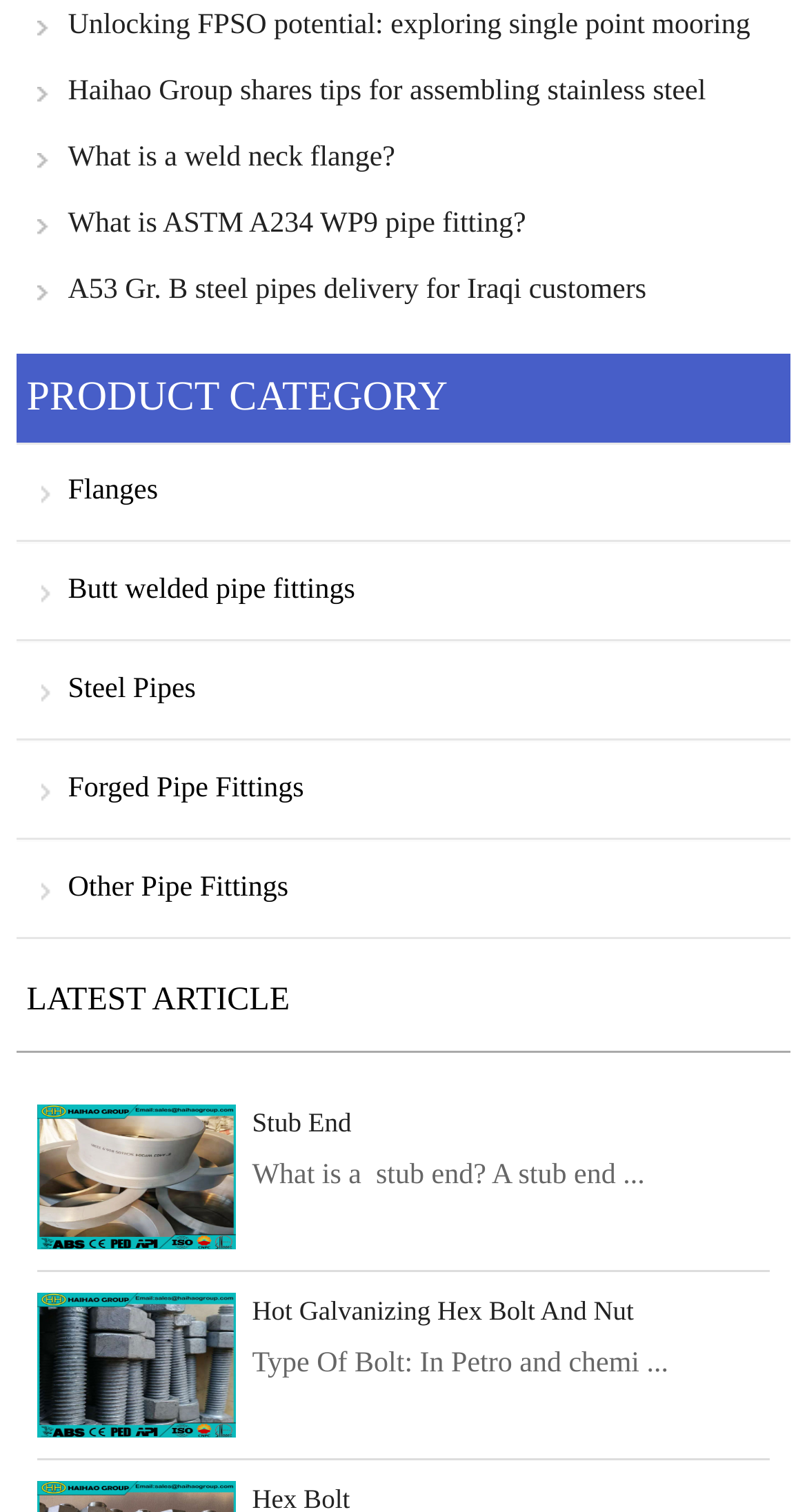Use the details in the image to answer the question thoroughly: 
How many images are there in the latest article section?

In the latest article section, I can see two images, one of a Stub End and another of Hot Galvanizing Hex Bolt And Nut, each accompanied by a heading and a brief description.